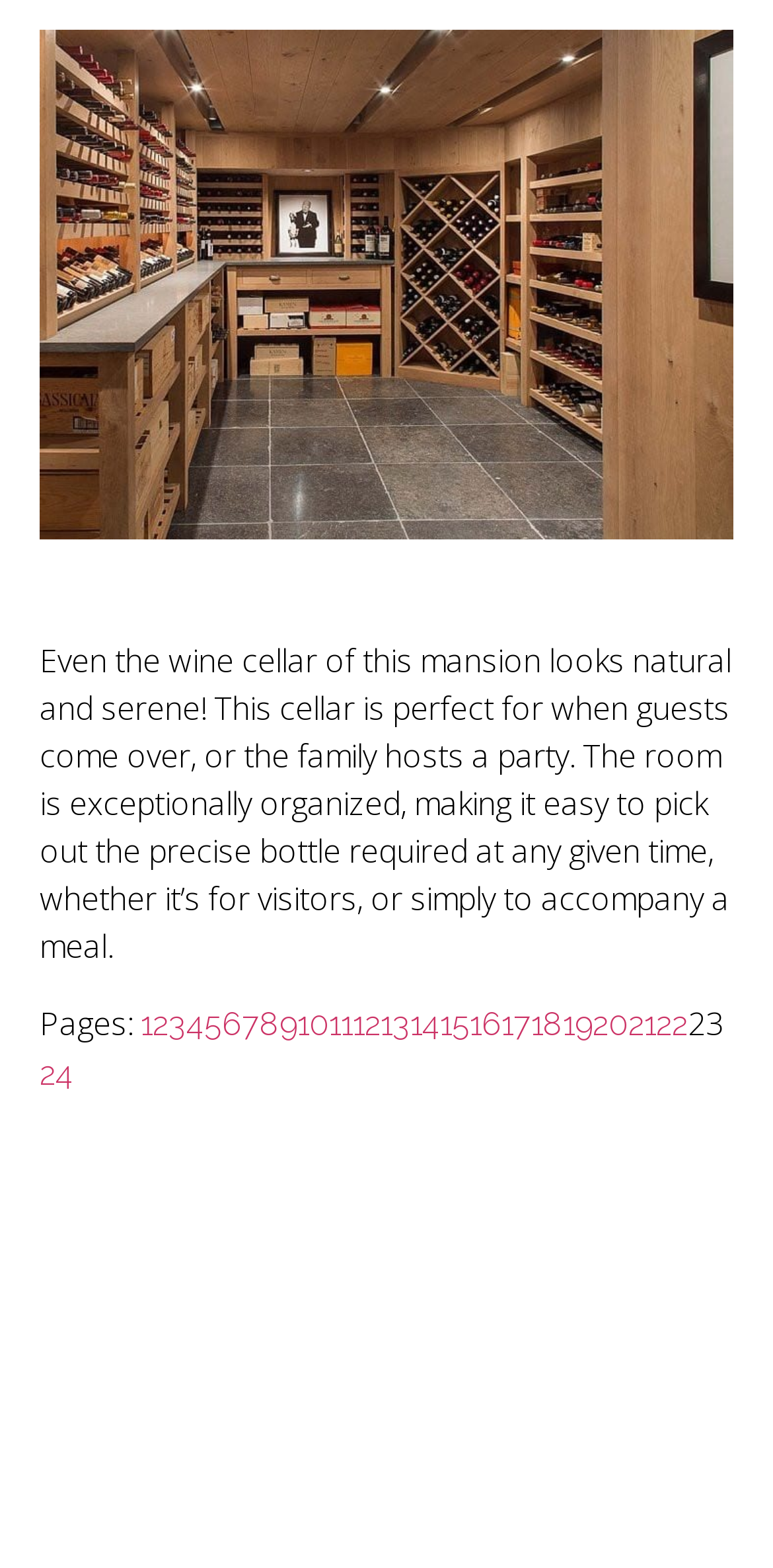What is the purpose of the room described?
Provide an in-depth and detailed answer to the question.

The text at the top of the page describes the room as 'perfect for when guests come over, or the family hosts a party', indicating that the room is intended for social gatherings.